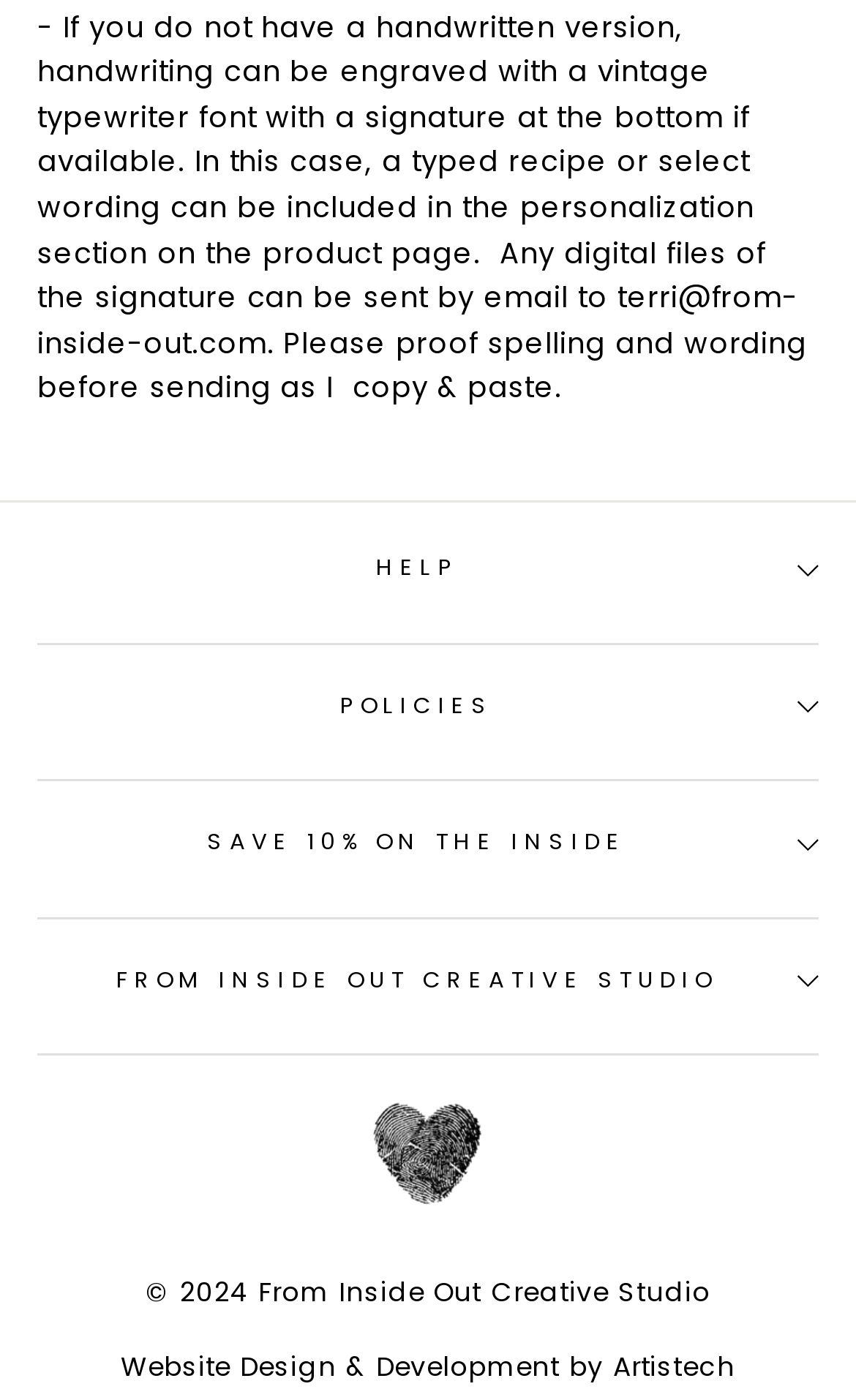Identify the bounding box coordinates of the HTML element based on this description: "bug reports".

None